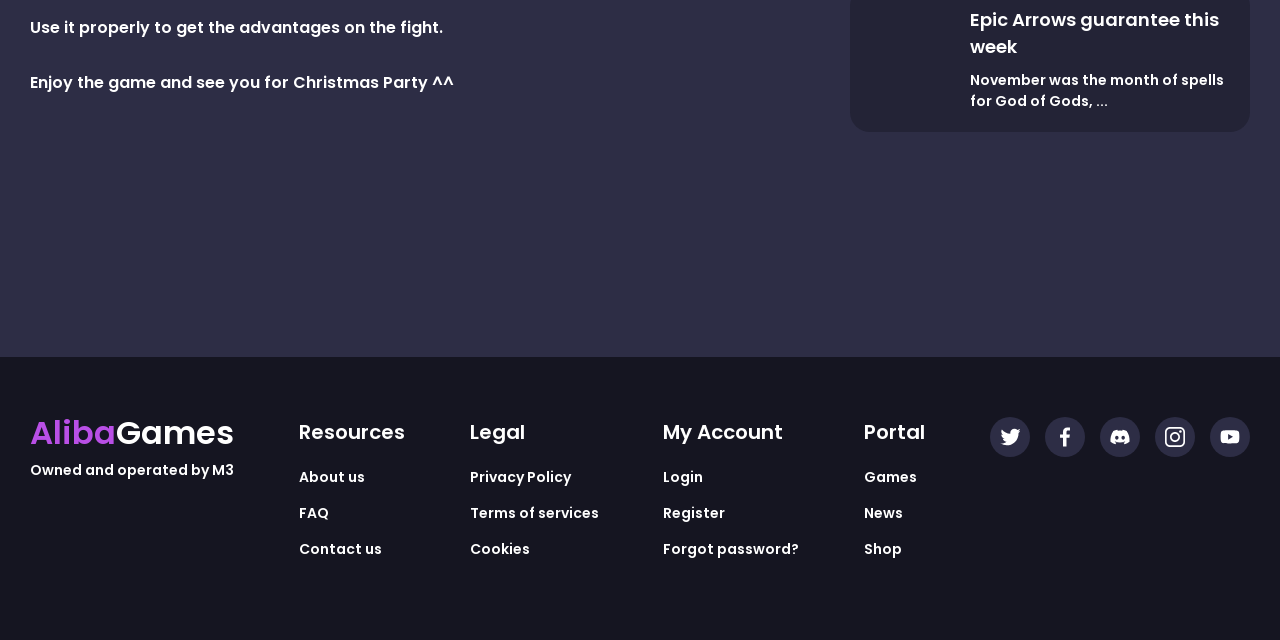Please locate the UI element described by "Contact us" and provide its bounding box coordinates.

[0.233, 0.842, 0.316, 0.875]